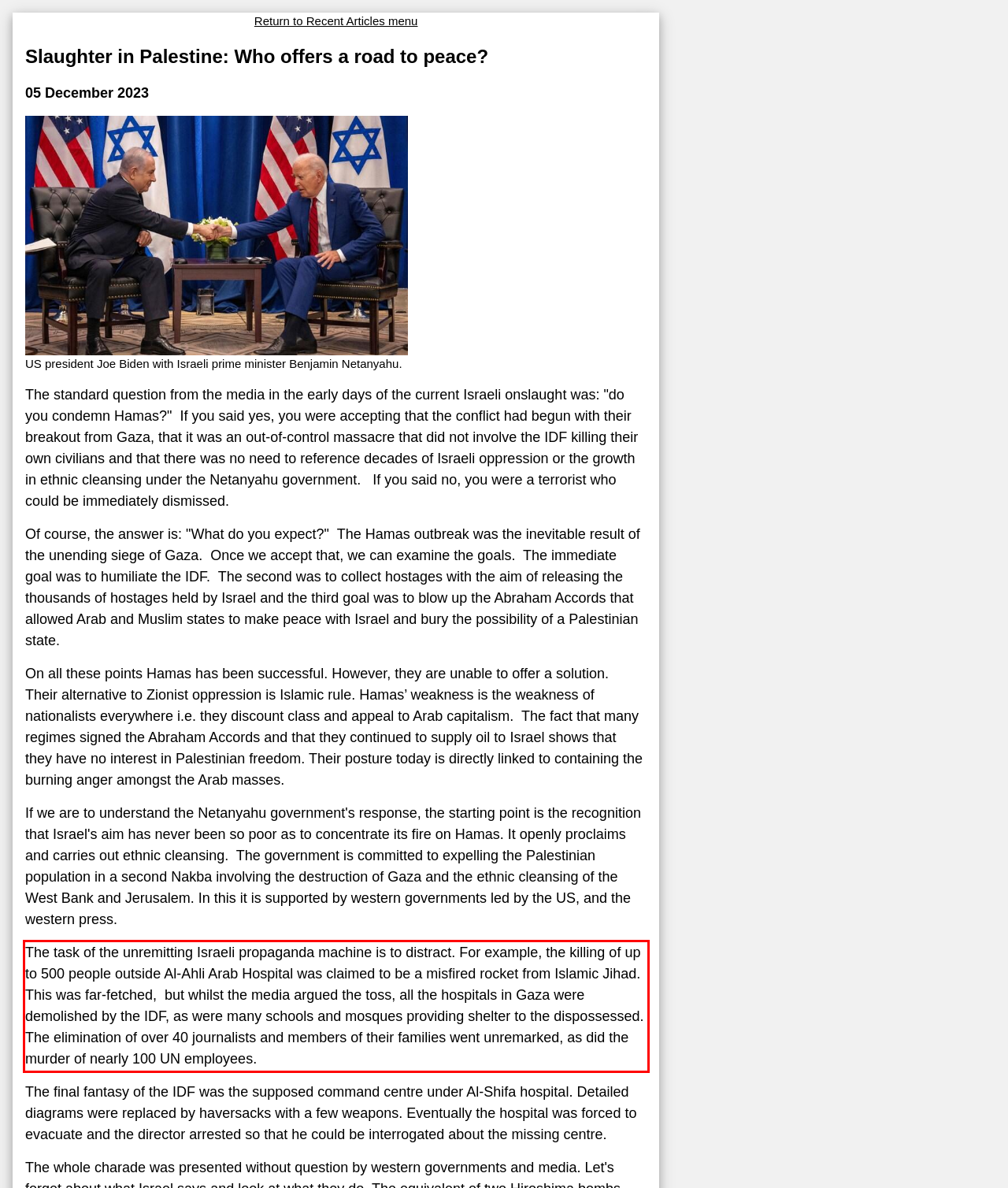Using OCR, extract the text content found within the red bounding box in the given webpage screenshot.

The task of the unremitting Israeli propaganda machine is to distract. For example, the killing of up to 500 people outside Al-Ahli Arab Hospital was claimed to be a misfired rocket from Islamic Jihad. This was far-fetched, but whilst the media argued the toss, all the hospitals in Gaza were demolished by the IDF, as were many schools and mosques providing shelter to the dispossessed. The elimination of over 40 journalists and members of their families went unremarked, as did the murder of nearly 100 UN employees.